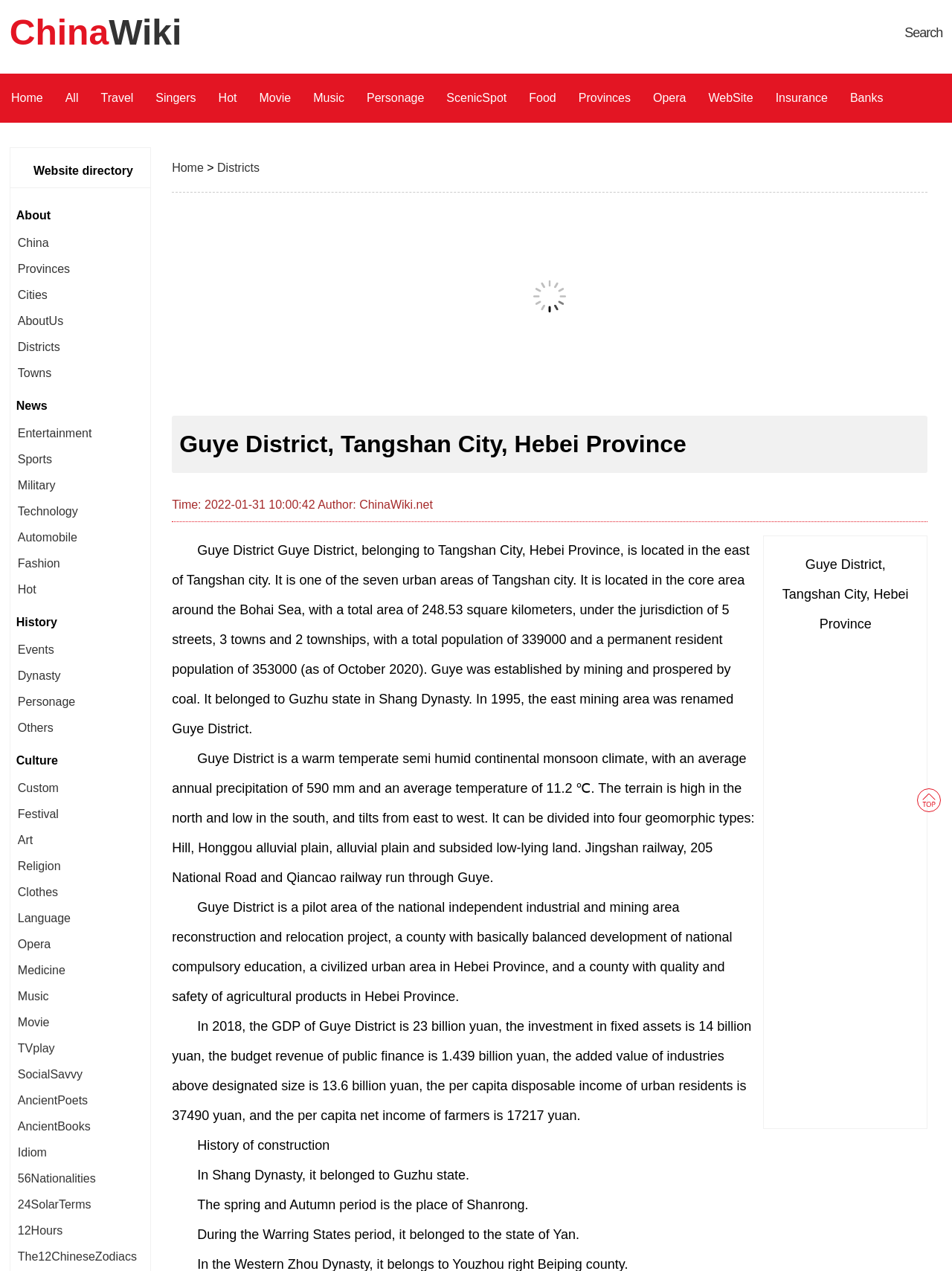What is the average annual precipitation of Guye District?
Look at the image and provide a detailed response to the question.

According to the webpage, Guye District has a warm temperate semi-humid continental monsoon climate, with an average annual precipitation of 590 mm.